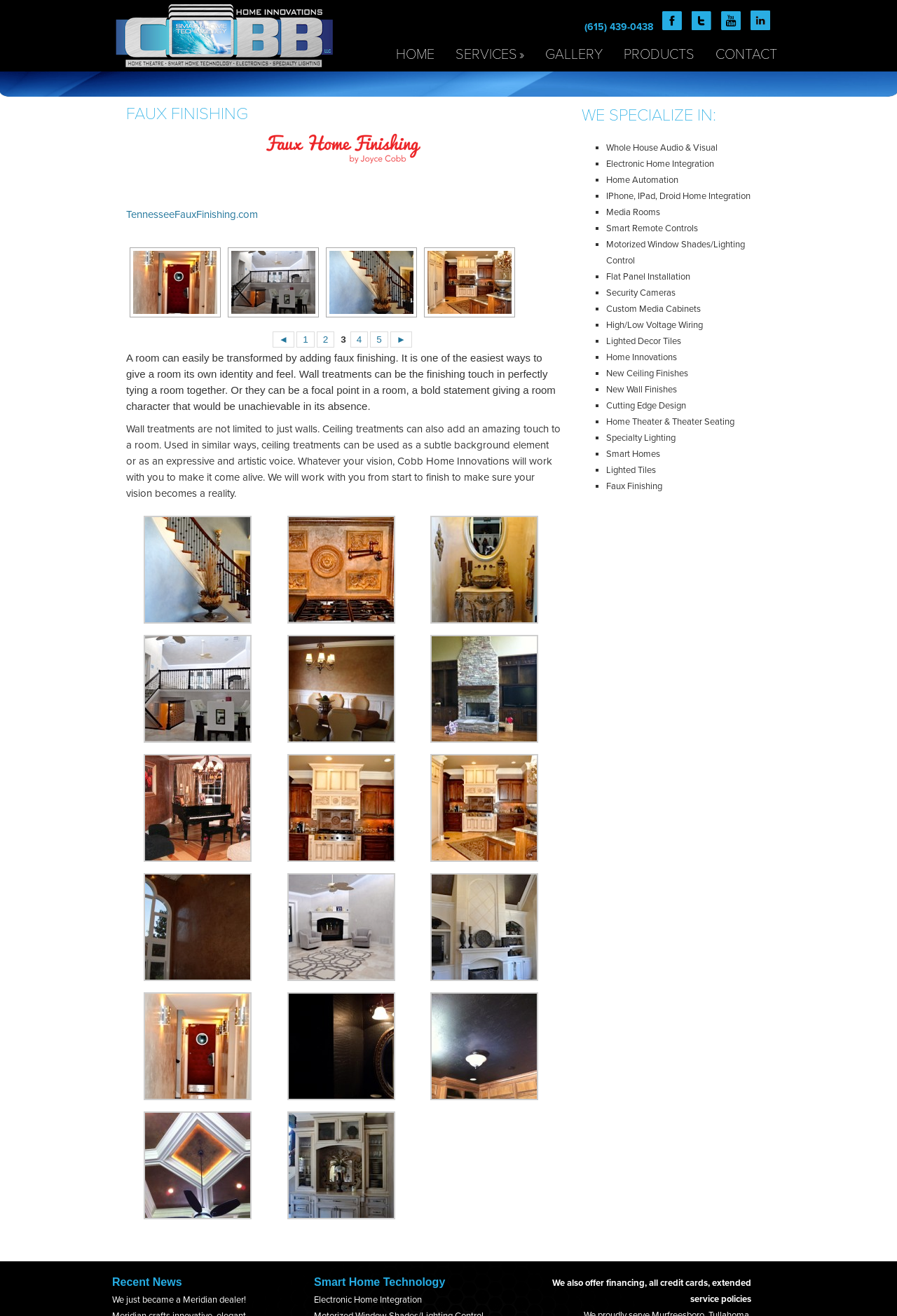Can you determine the bounding box coordinates of the area that needs to be clicked to fulfill the following instruction: "Contact us"?

[0.786, 0.03, 0.878, 0.053]